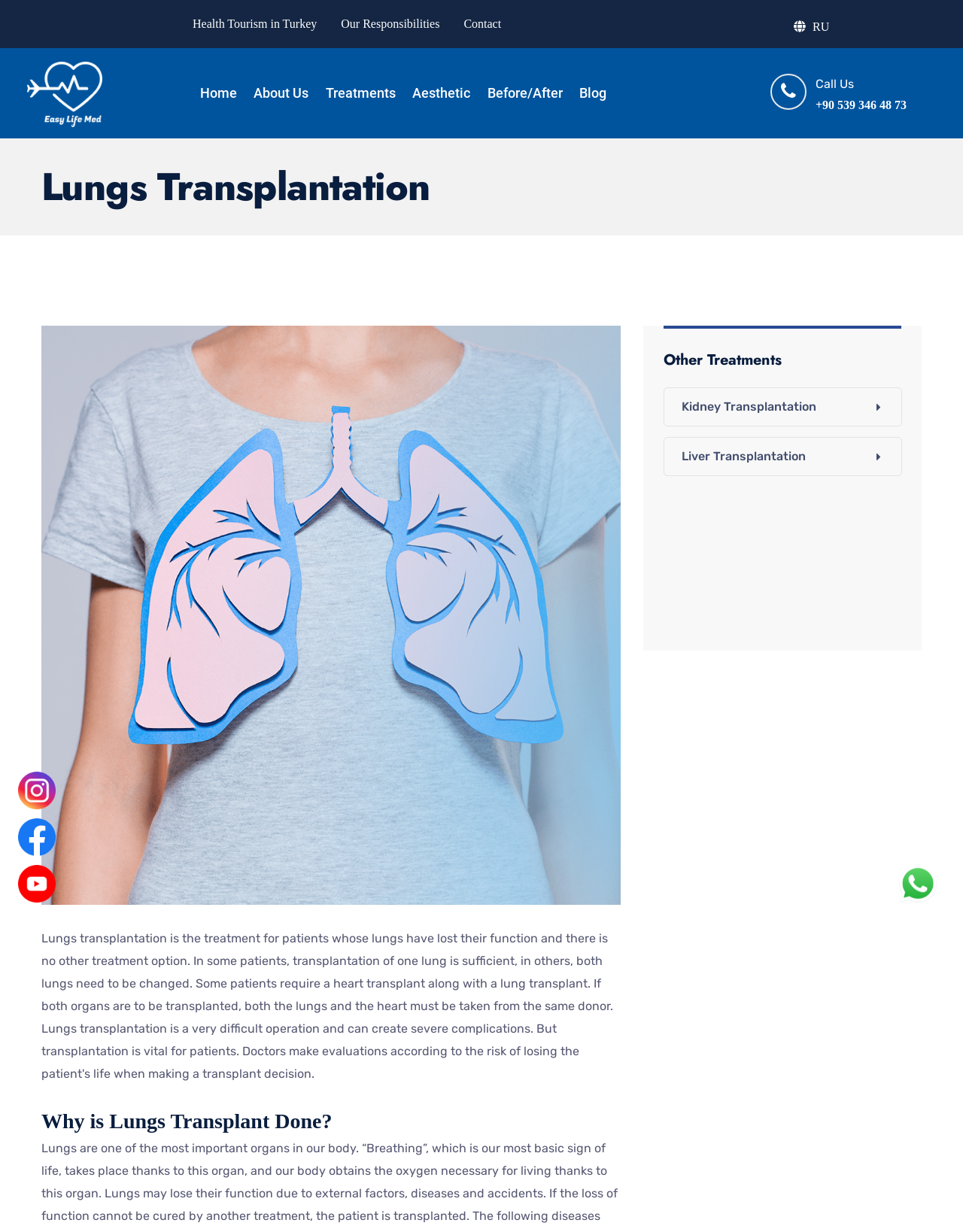What is the section below 'Lungs Transplantation' about?
Examine the image and give a concise answer in one word or a short phrase.

Other Treatments